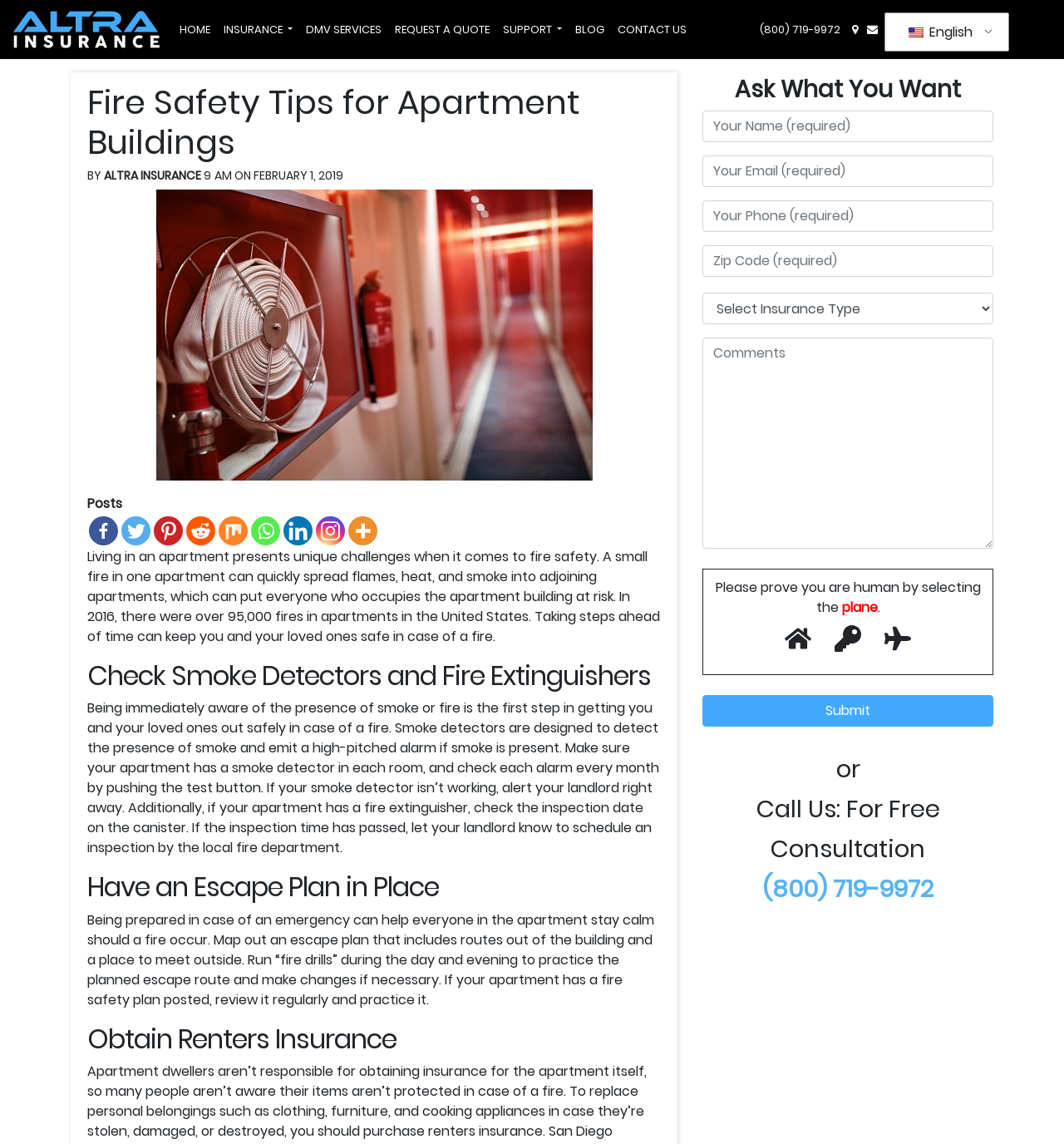Please specify the bounding box coordinates of the clickable region to carry out the following instruction: "Click the 'Submit' button". The coordinates should be four float numbers between 0 and 1, in the format [left, top, right, bottom].

[0.66, 0.607, 0.934, 0.635]